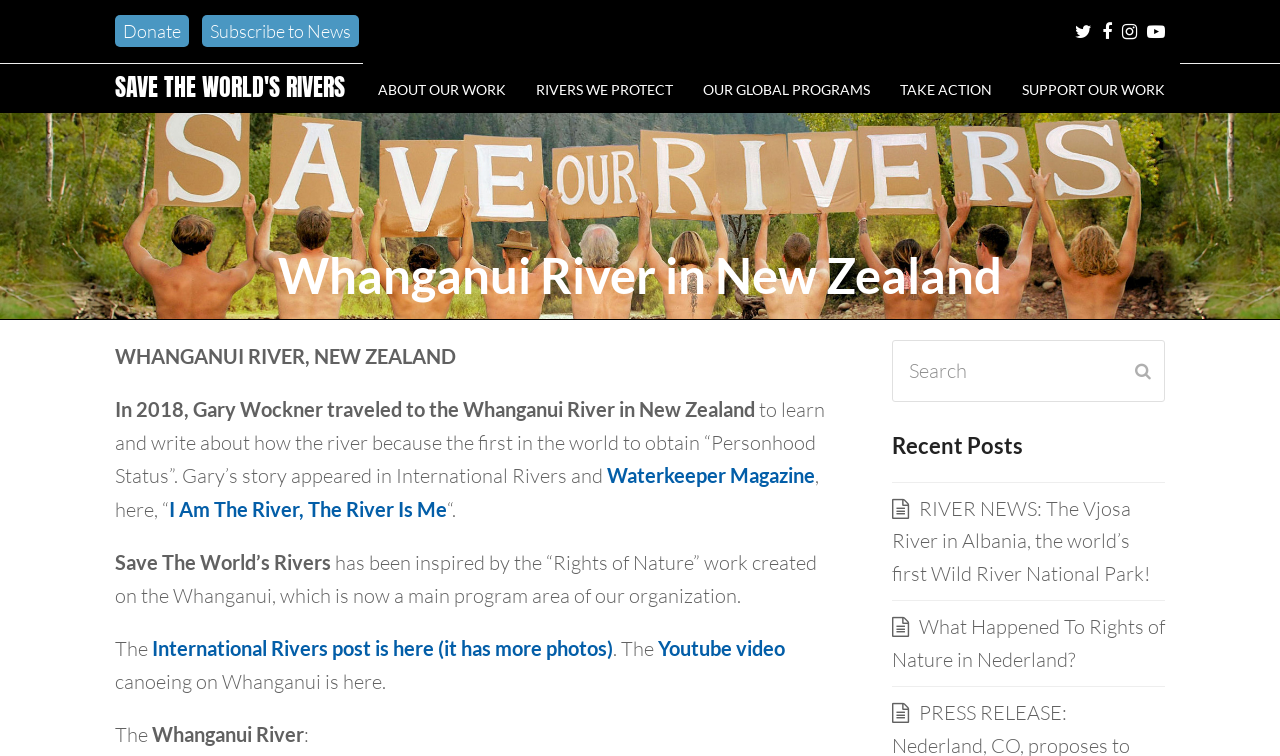Find and provide the bounding box coordinates for the UI element described with: "Youtube video".

[0.514, 0.841, 0.613, 0.875]